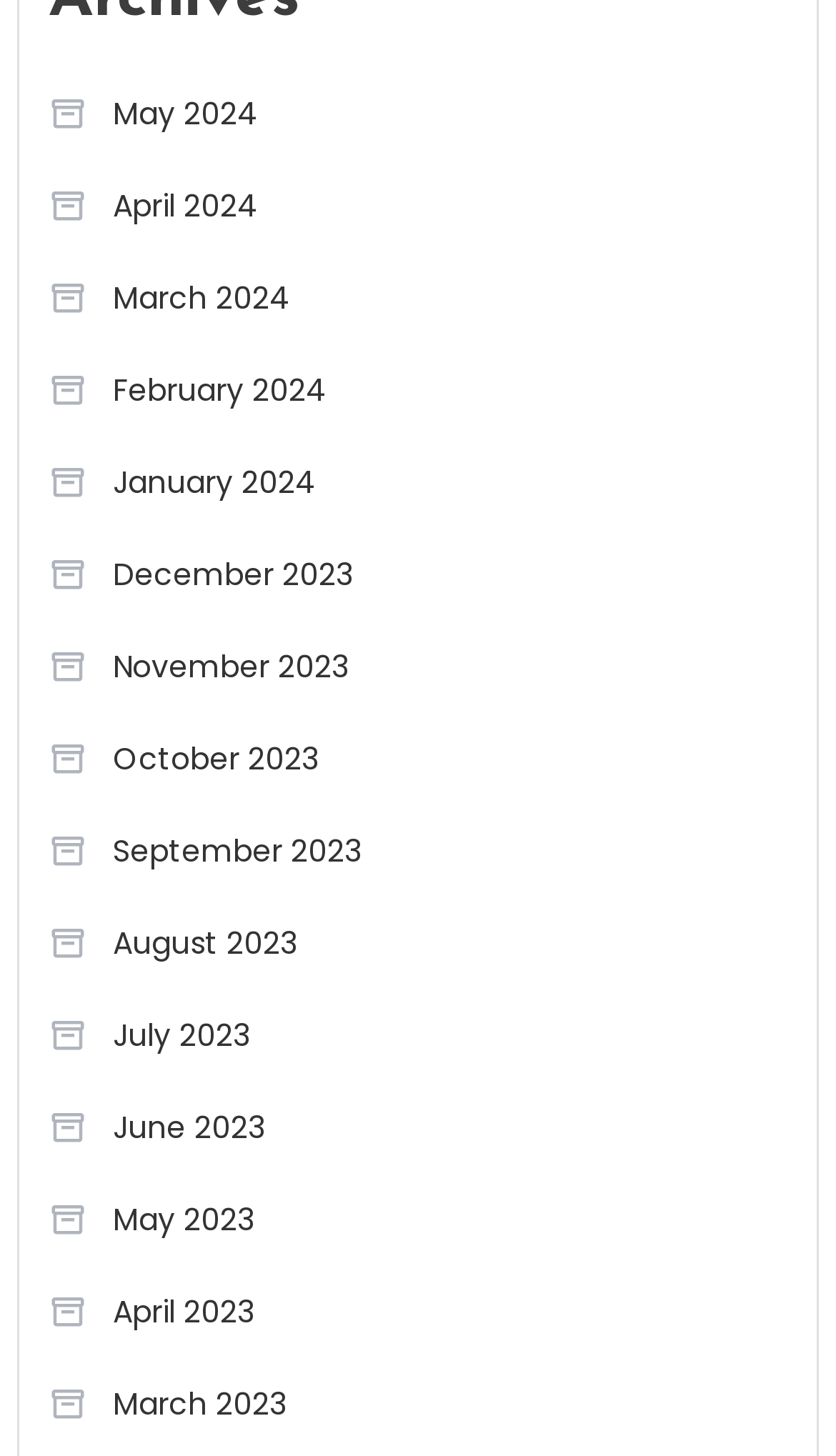Provide the bounding box coordinates of the HTML element described as: "December 2023". The bounding box coordinates should be four float numbers between 0 and 1, i.e., [left, top, right, bottom].

[0.058, 0.371, 0.423, 0.418]